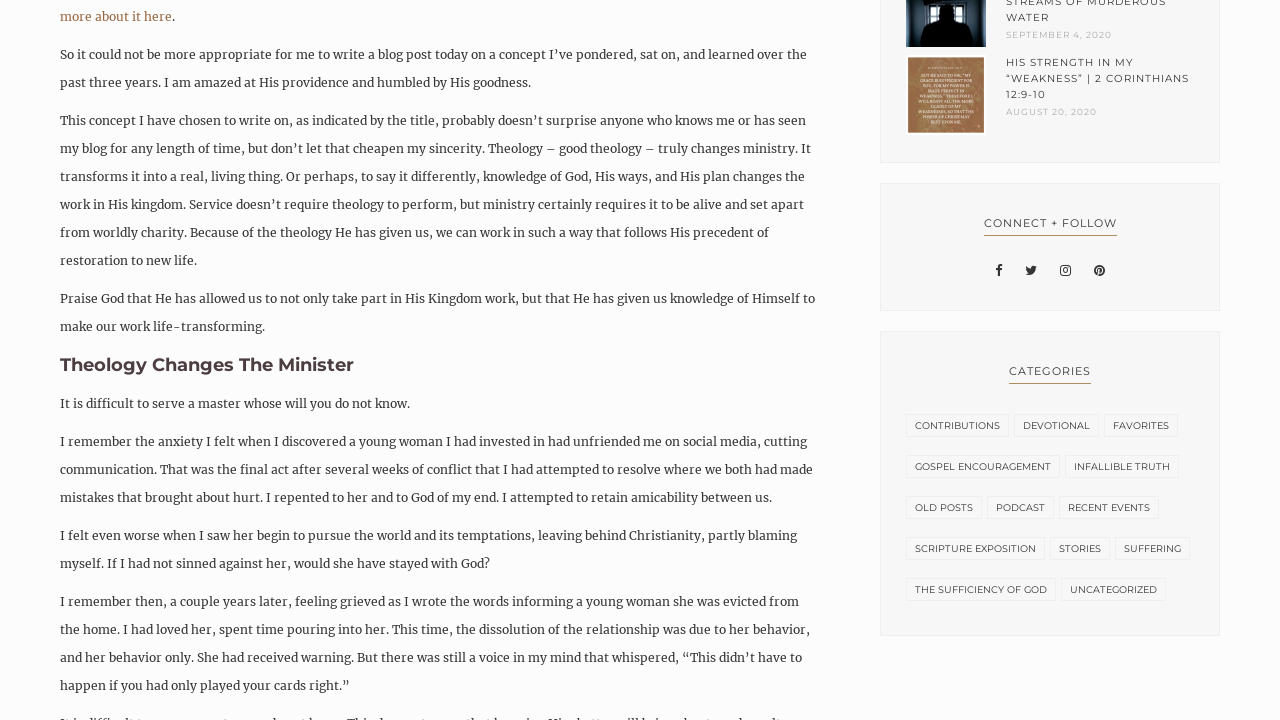Provide the bounding box coordinates for the specified HTML element described in this description: "Stories". The coordinates should be four float numbers ranging from 0 to 1, in the format [left, top, right, bottom].

[0.82, 0.746, 0.867, 0.778]